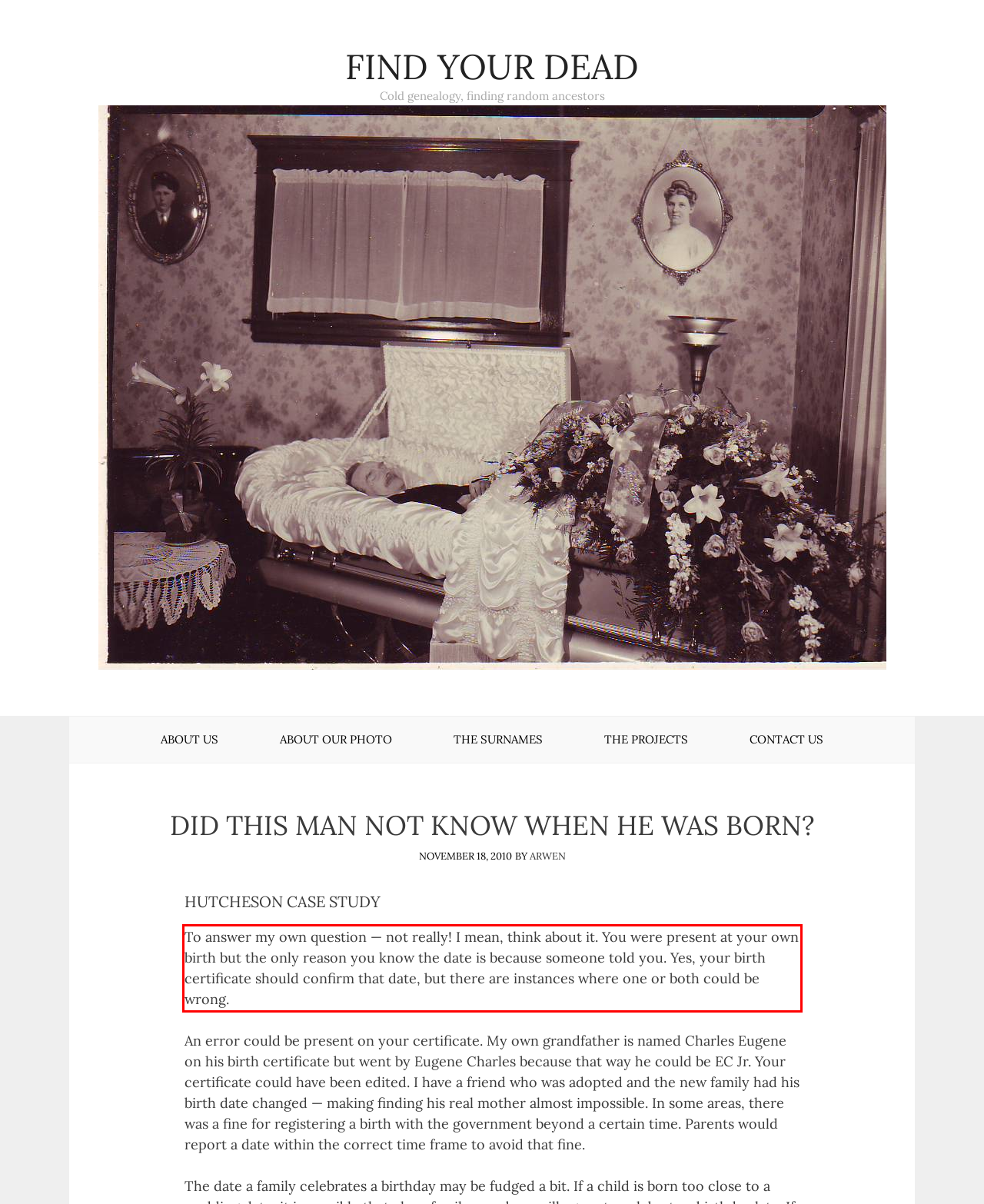Please examine the webpage screenshot and extract the text within the red bounding box using OCR.

To answer my own question — not really! I mean, think about it. You were present at your own birth but the only reason you know the date is because someone told you. Yes, your birth certificate should confirm that date, but there are instances where one or both could be wrong.